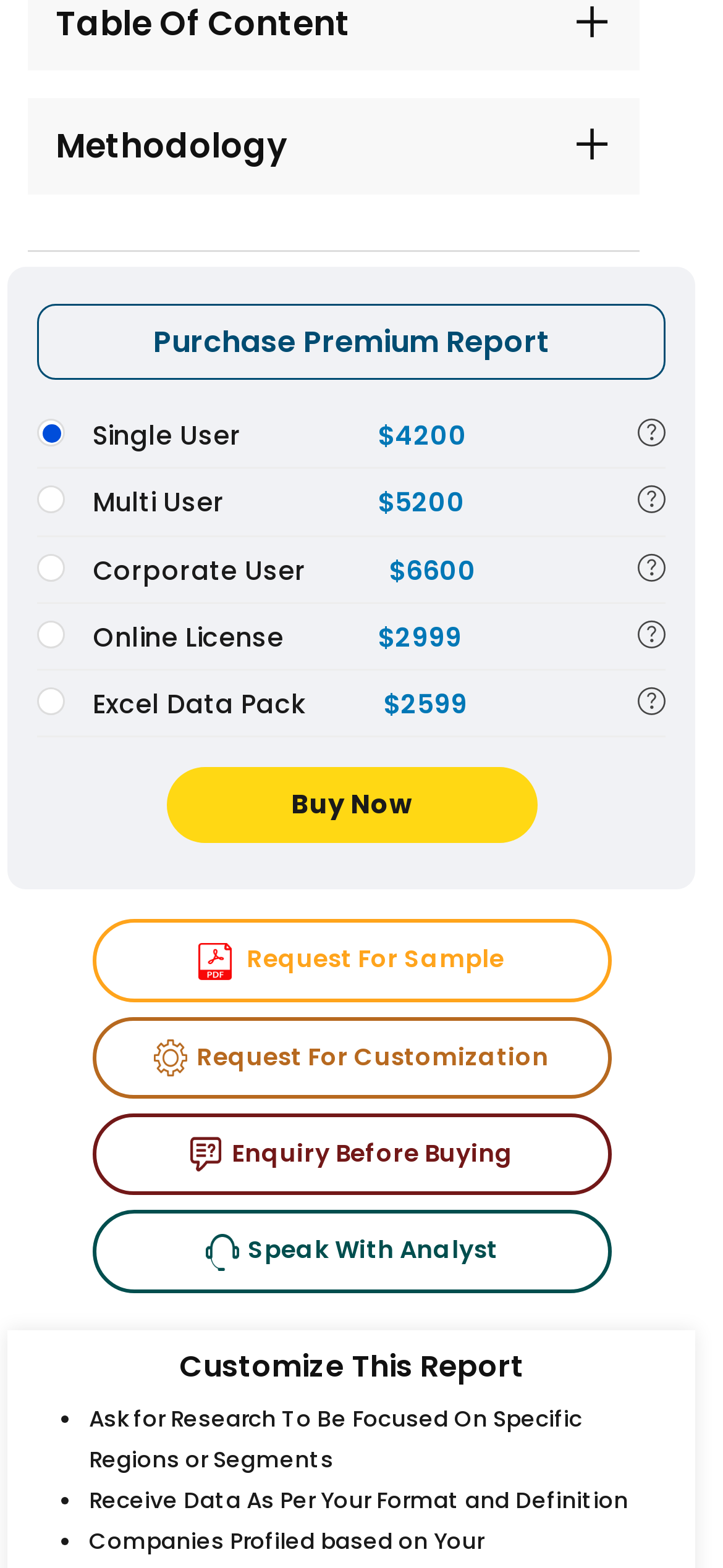What is the theme of the images on the webpage?
Please provide a single word or phrase based on the screenshot.

Icons